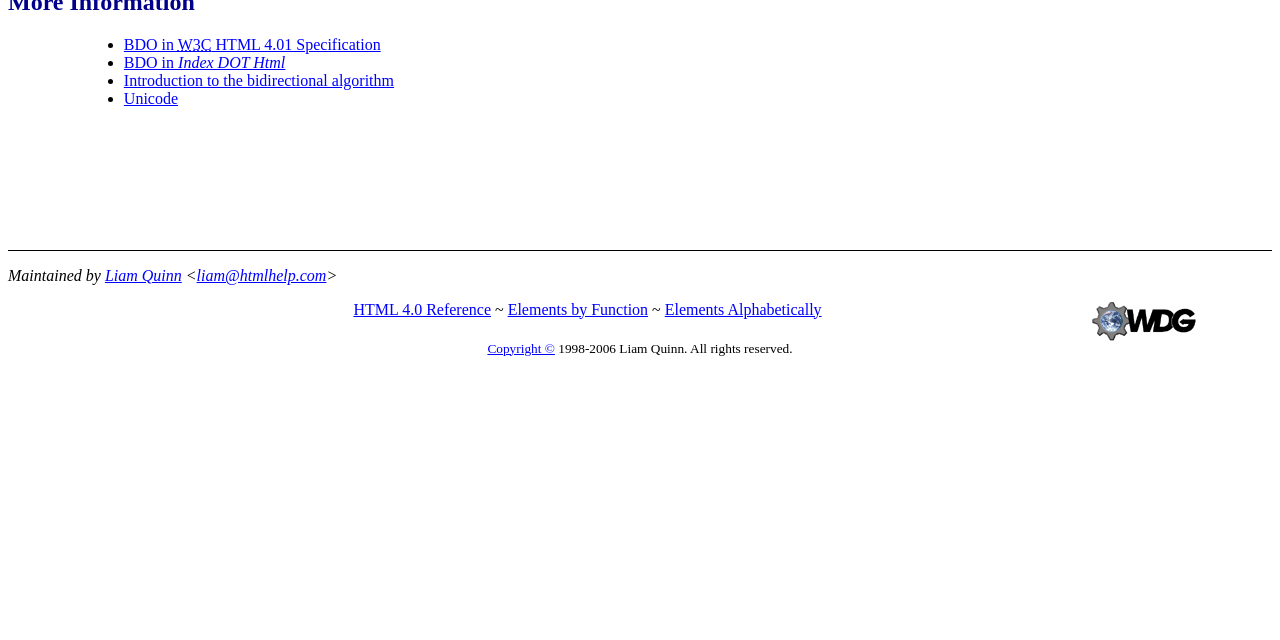Based on the element description Introduction to the bidirectional algorithm, identify the bounding box of the UI element in the given webpage screenshot. The coordinates should be in the format (top-left x, top-left y, bottom-right x, bottom-right y) and must be between 0 and 1.

[0.097, 0.112, 0.308, 0.138]